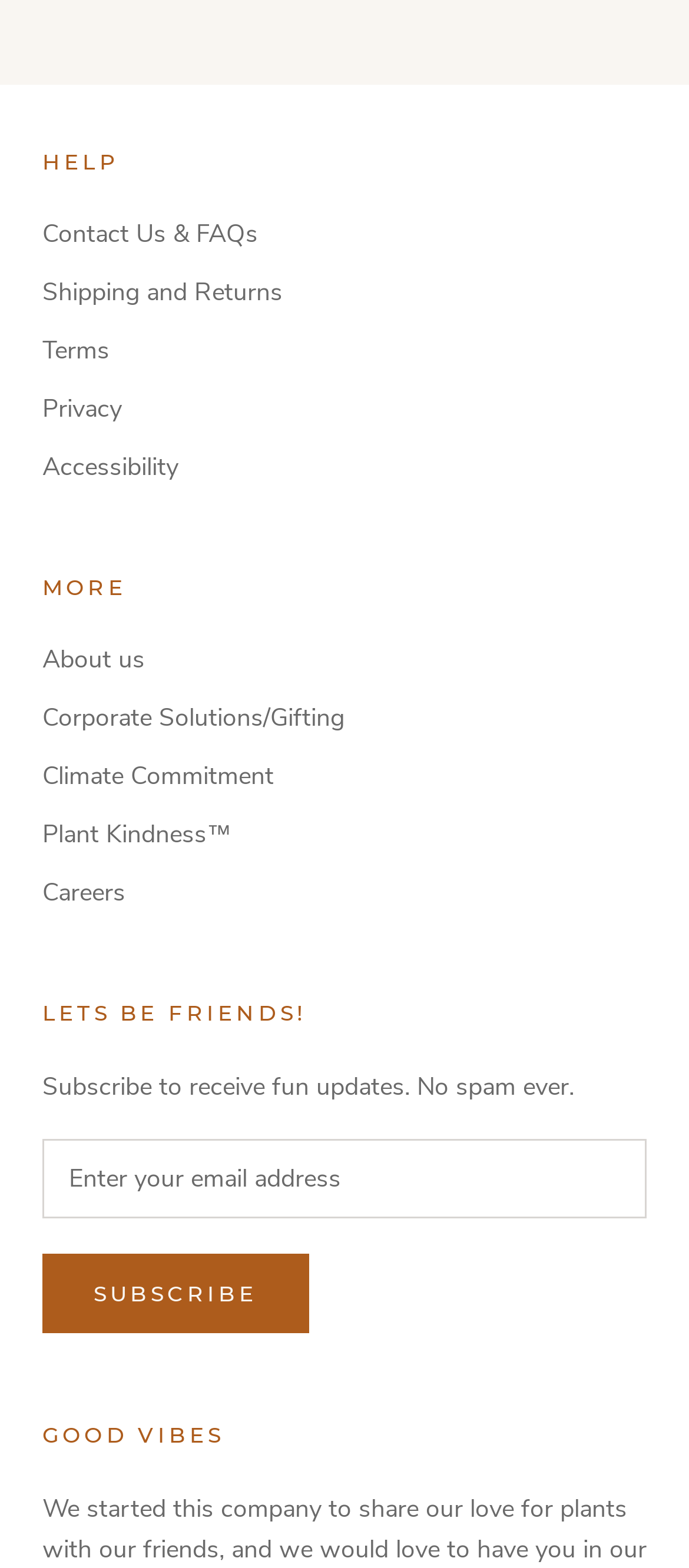Use a single word or phrase to answer the following:
How many headings are on the webpage?

4